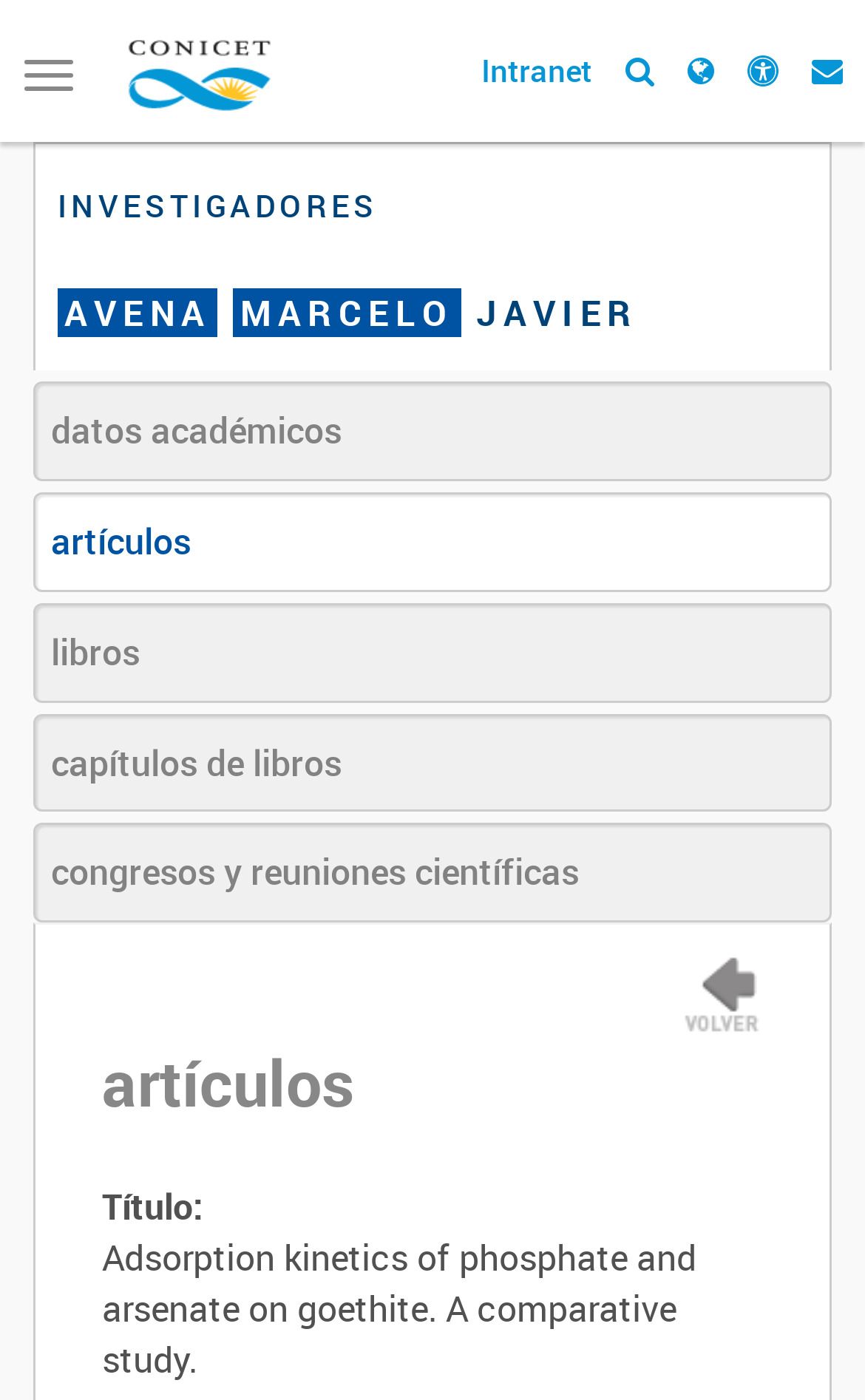Please find the bounding box coordinates of the element that needs to be clicked to perform the following instruction: "Search for datos académicos". The bounding box coordinates should be four float numbers between 0 and 1, represented as [left, top, right, bottom].

[0.038, 0.272, 0.962, 0.343]